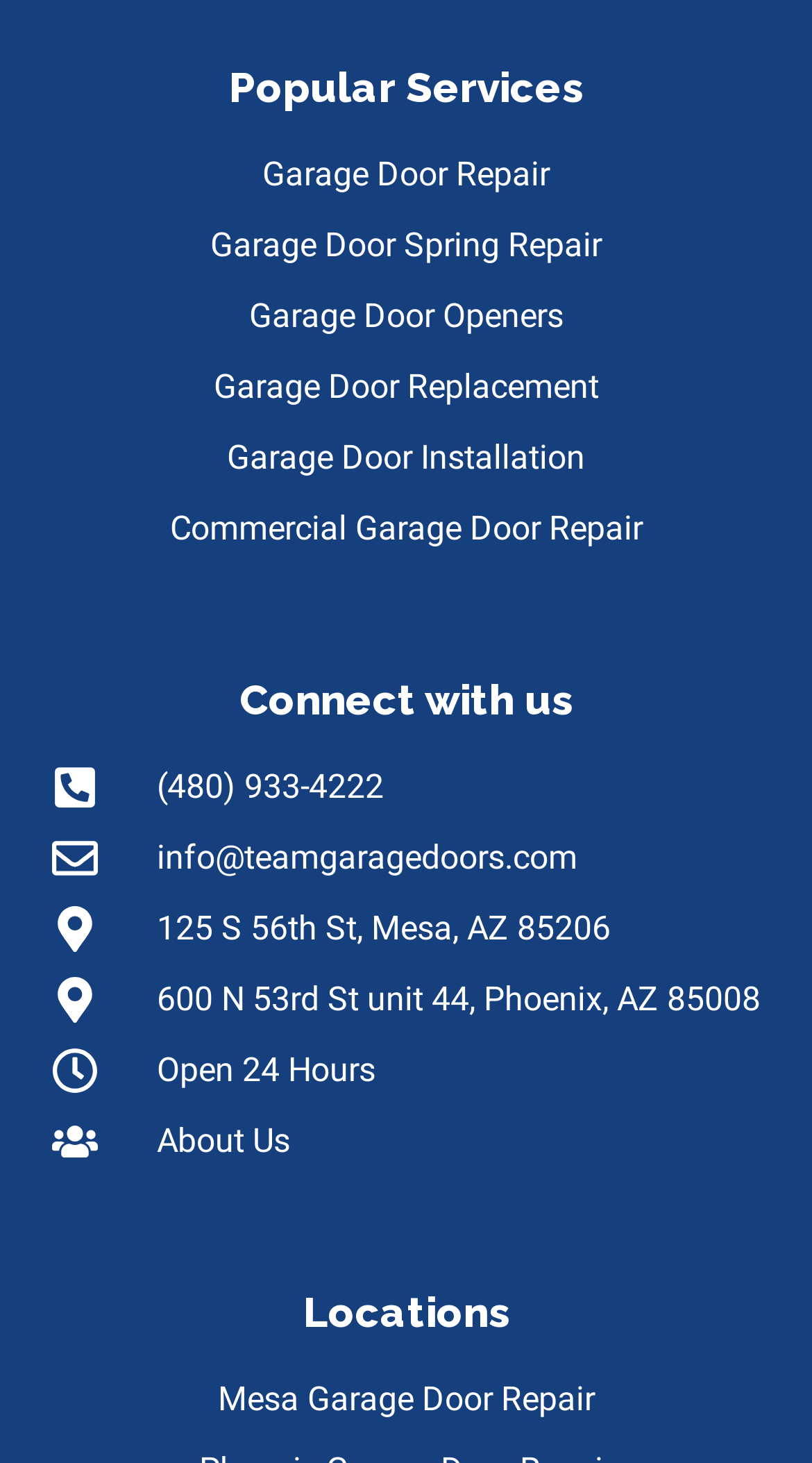Pinpoint the bounding box coordinates of the element to be clicked to execute the instruction: "Get directions to 125 S 56th St, Mesa, AZ 85206".

[0.063, 0.618, 0.937, 0.652]